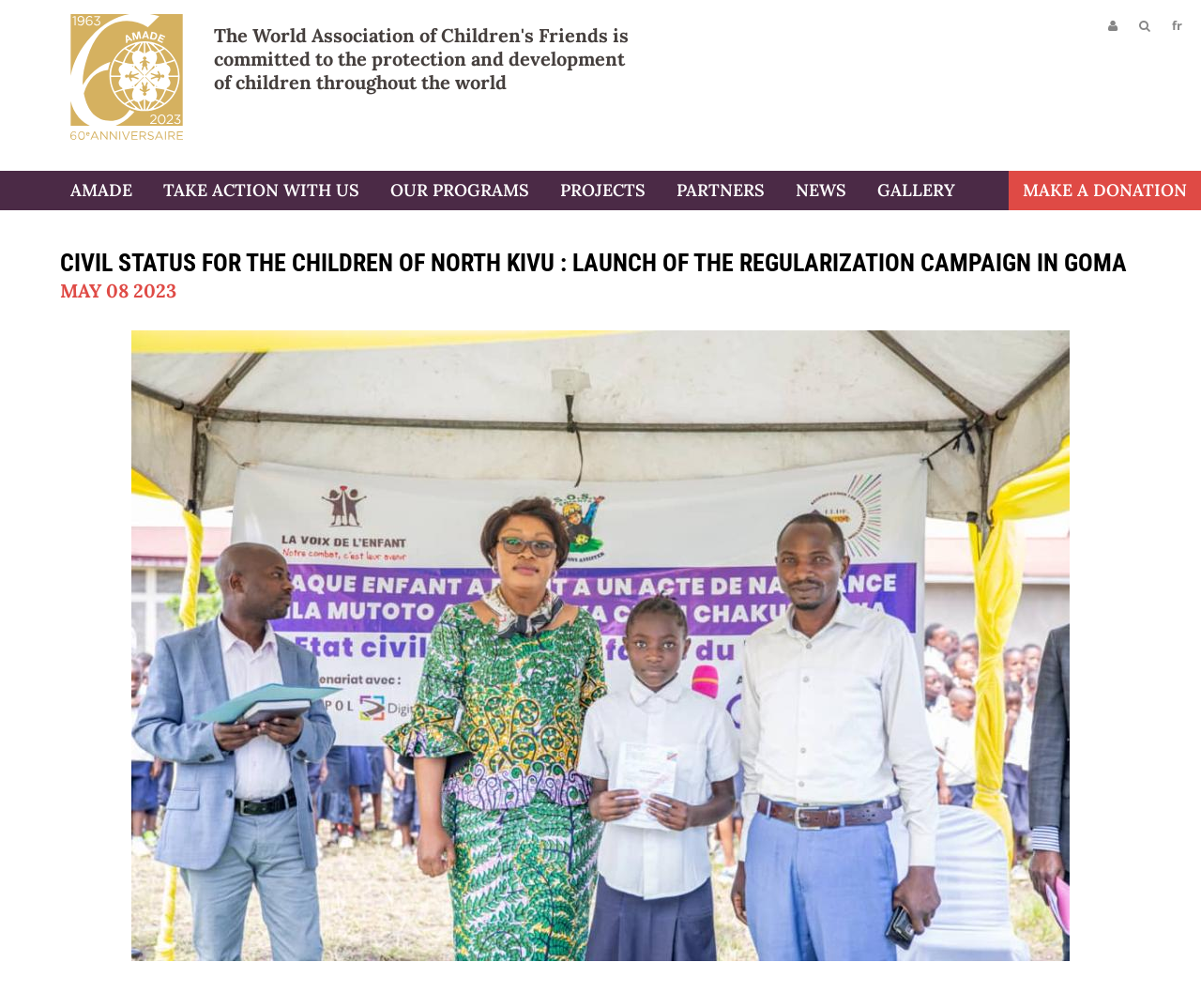Please identify the bounding box coordinates of the element's region that should be clicked to execute the following instruction: "Click the logo of Association mondiale des amis de l'enfance L'Amade". The bounding box coordinates must be four float numbers between 0 and 1, i.e., [left, top, right, bottom].

[0.059, 0.014, 0.152, 0.139]